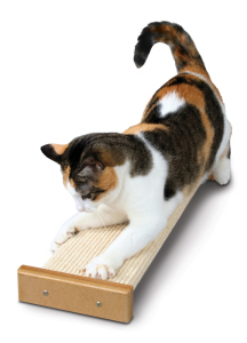Offer a meticulous description of the image.

A playful calico cat is seen engaging with a scratching post, showcasing its natural instinct to claw and stretch. The scratching post features a textured surface designed specifically for feline use, encouraging healthy scratching behavior. The cat’s vibrant coat, marked by a mix of white, black, and orange patches, contrasts beautifully with the natural wood color of the post. This image captures a moment of joy and playfulness, highlighting the importance of providing cats with appropriate outlets for their scratching instincts to maintain their physical and mental well-being.